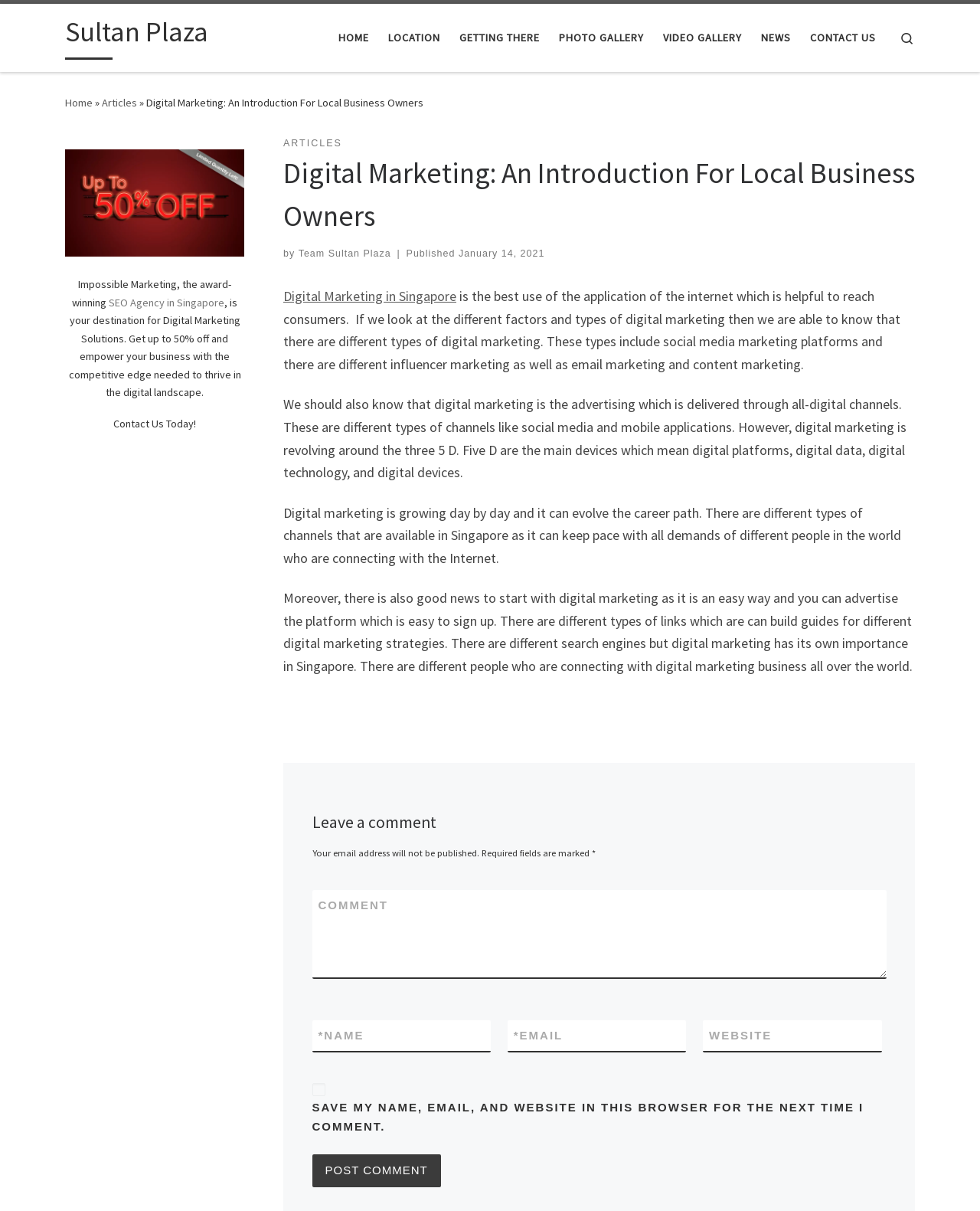What is required to post a comment on this webpage?
Provide a comprehensive and detailed answer to the question.

To post a comment, users are required to fill in their name, email, and comment. There are also optional fields for website and a checkbox to save the user's information for future comments.